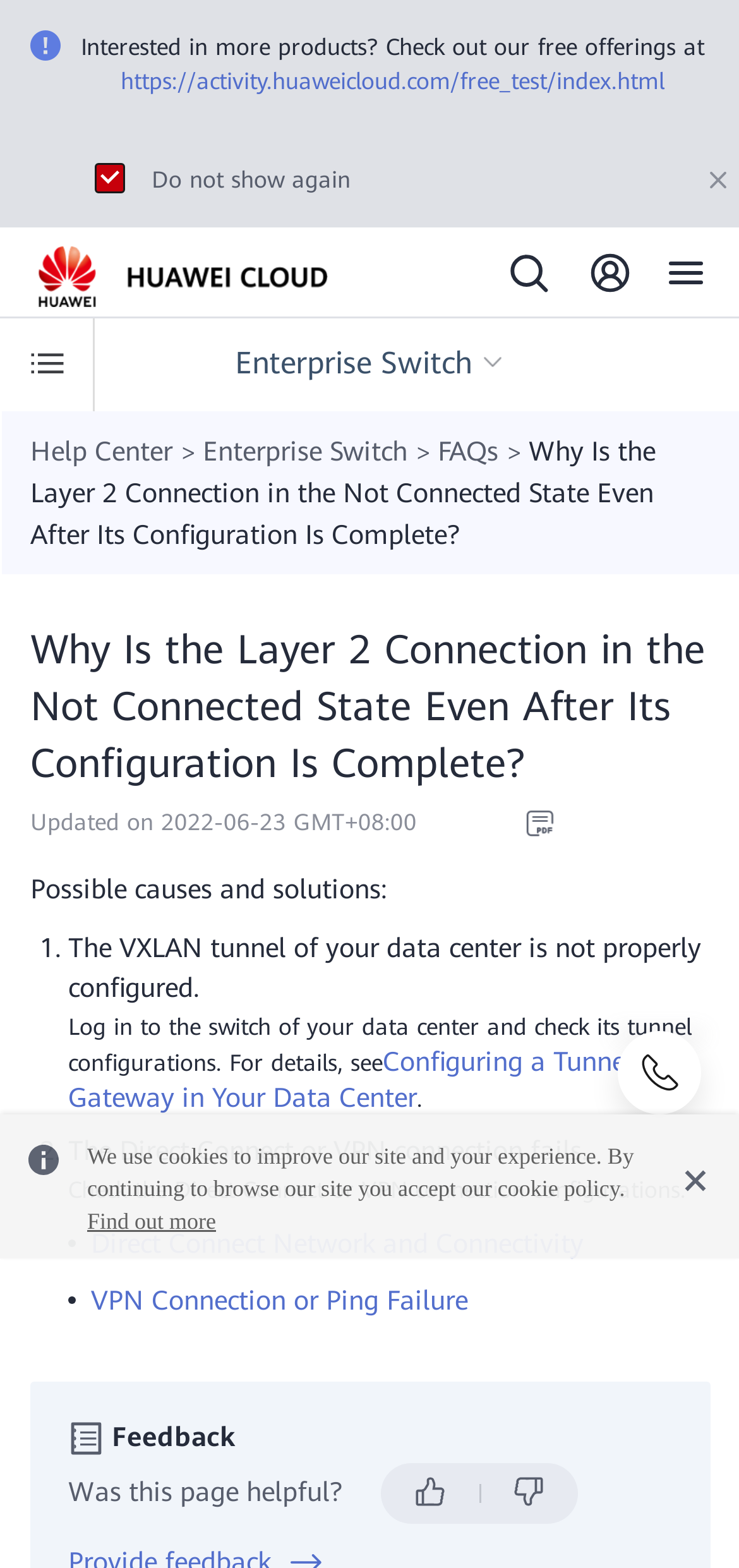What is the purpose of the search box?
Please answer the question with a single word or phrase, referencing the image.

Search in this product